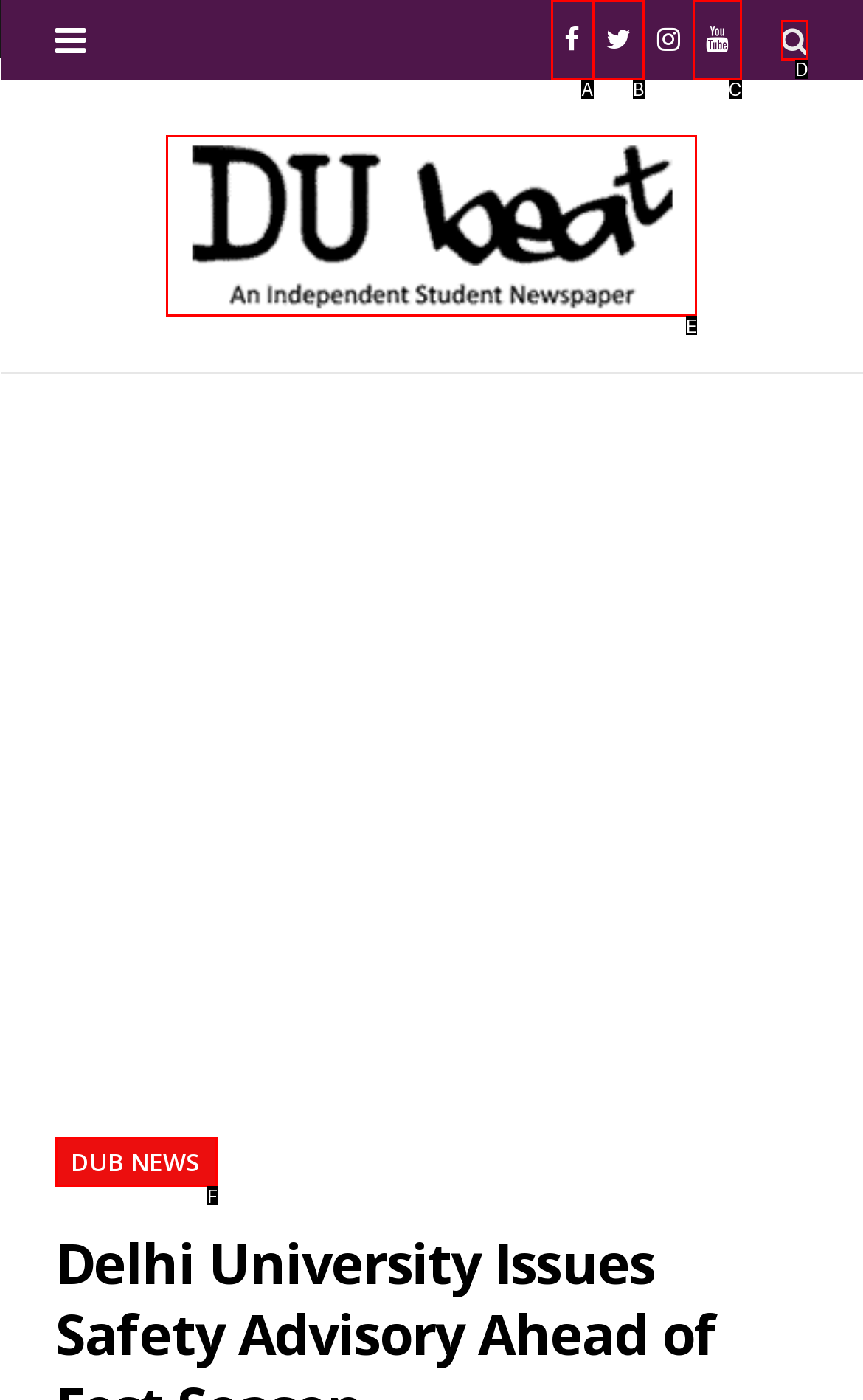Pick the option that corresponds to: Primary Menu
Provide the letter of the correct choice.

None